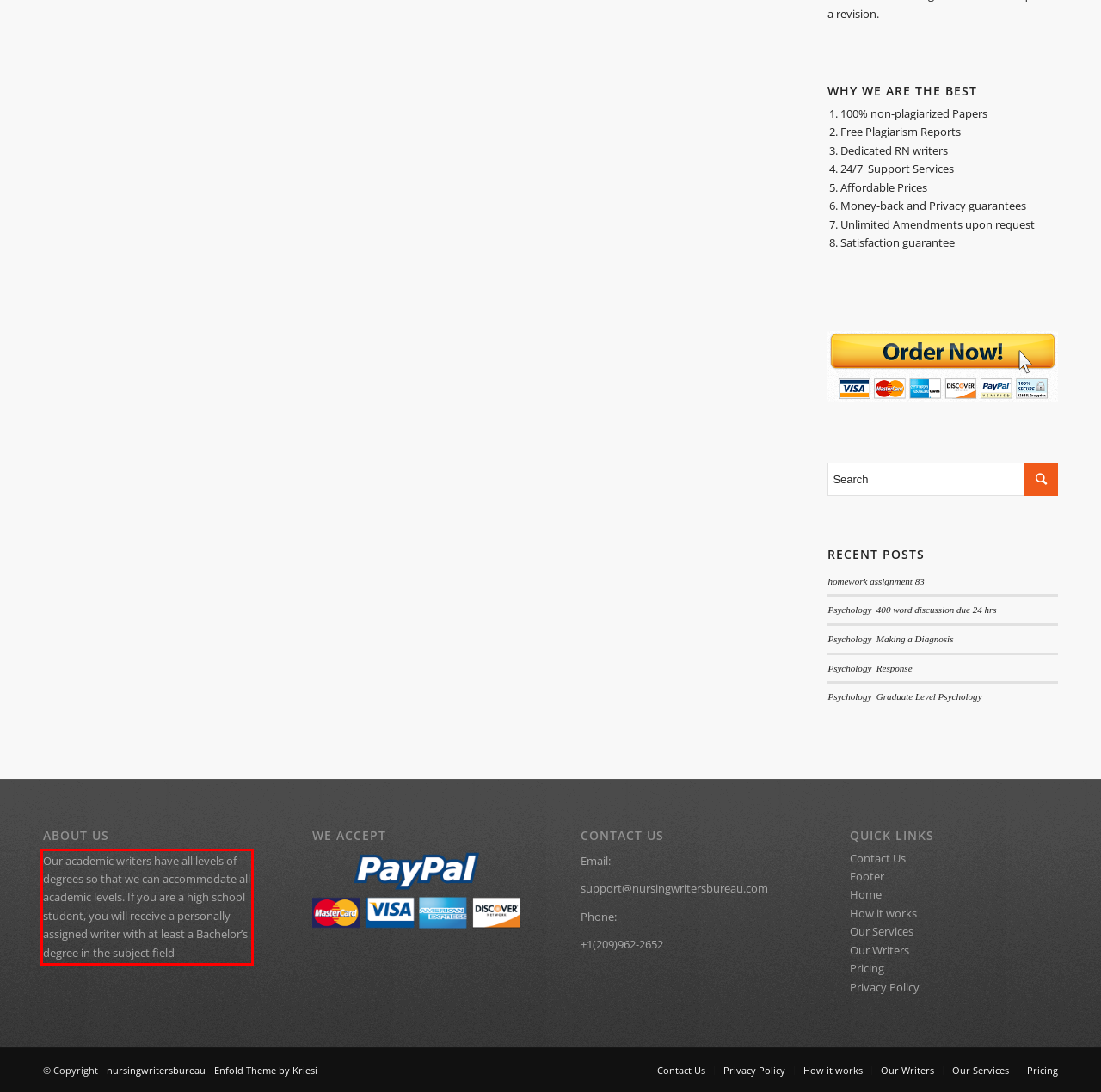Given a webpage screenshot, identify the text inside the red bounding box using OCR and extract it.

Our academic writers have all levels of degrees so that we can accommodate all academic levels. If you are a high school student, you will receive a personally assigned writer with at least a Bachelor’s degree in the subject field